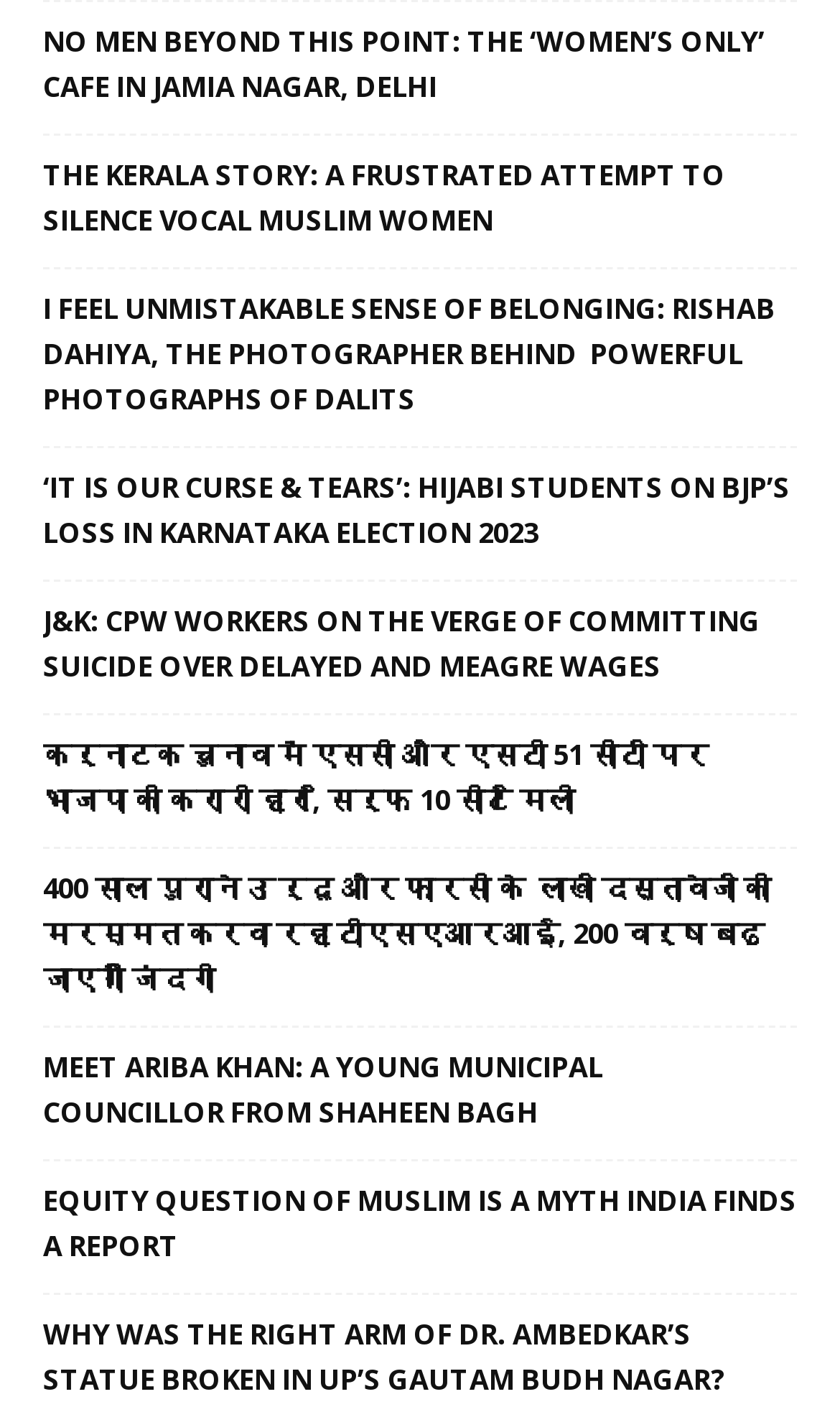Could you please study the image and provide a detailed answer to the question:
Is the webpage about a specific region?

Many of the link descriptions mention specific locations in India, such as Delhi, Karnataka, and Uttar Pradesh, which suggests that the webpage is focused on news and issues related to India or specific regions within India.